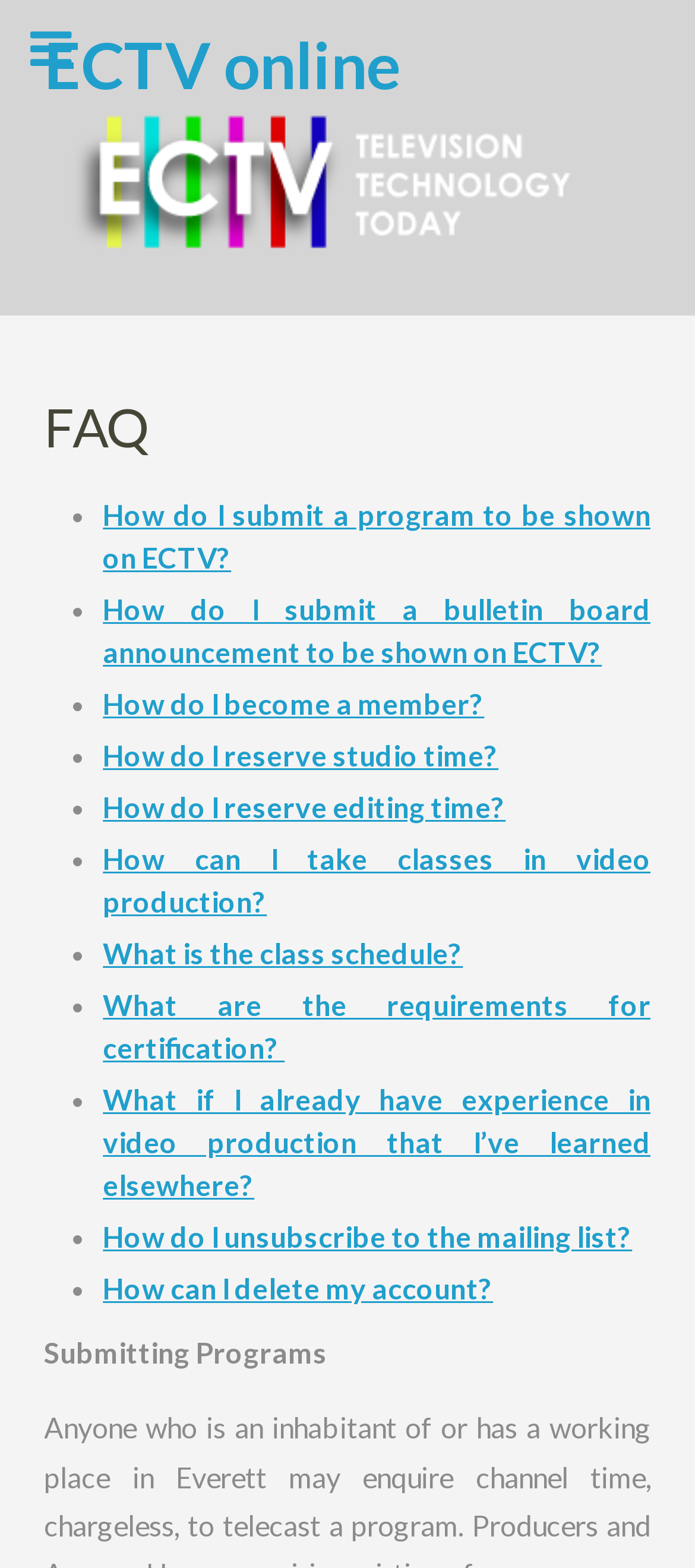Determine the bounding box coordinates of the clickable region to follow the instruction: "Click on 'How can I take classes in video production?'".

[0.148, 0.537, 0.937, 0.586]